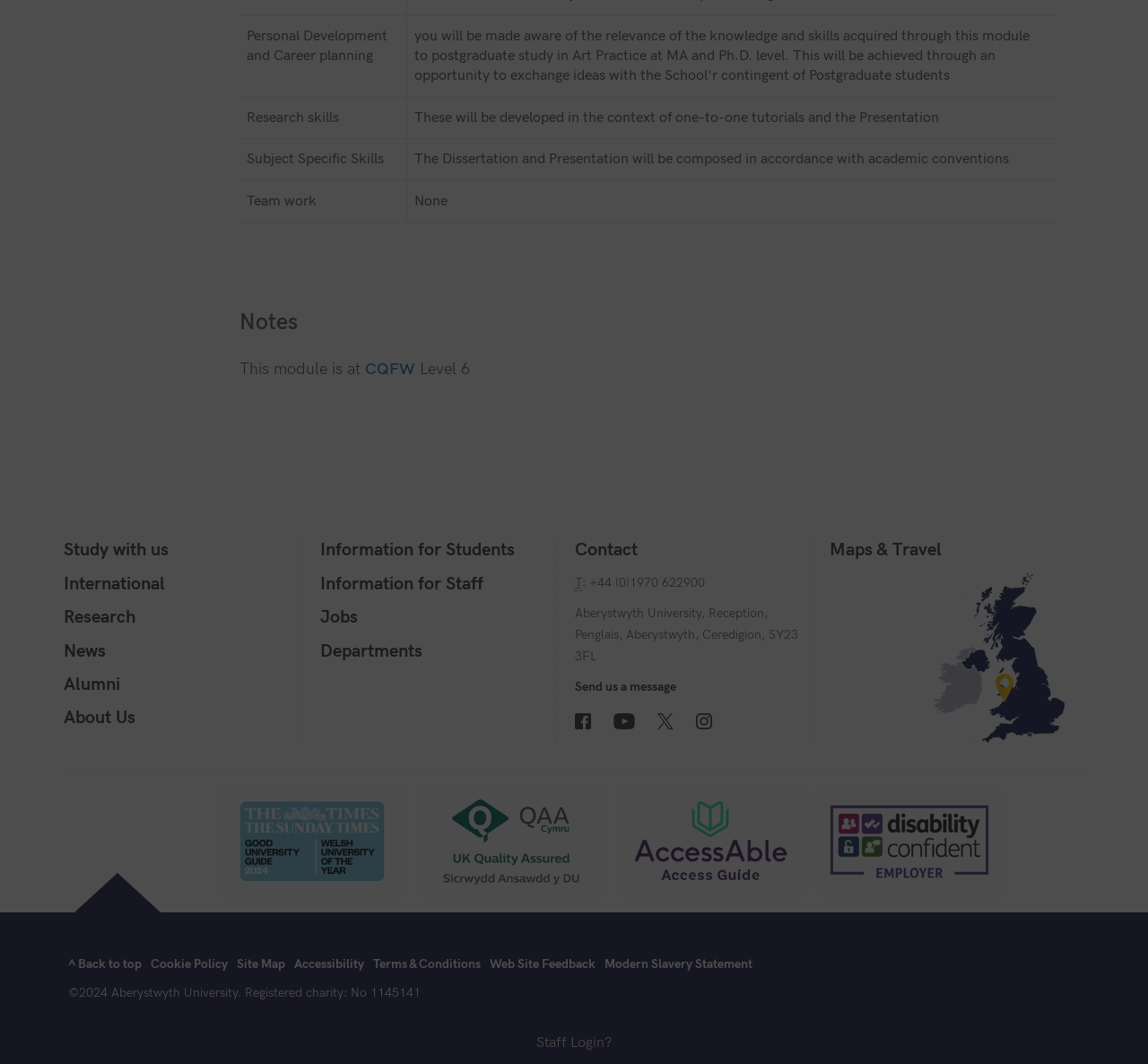What is the relevance of the knowledge and skills acquired through this module?
Provide a short answer using one word or a brief phrase based on the image.

Postgraduate study in Art Practice